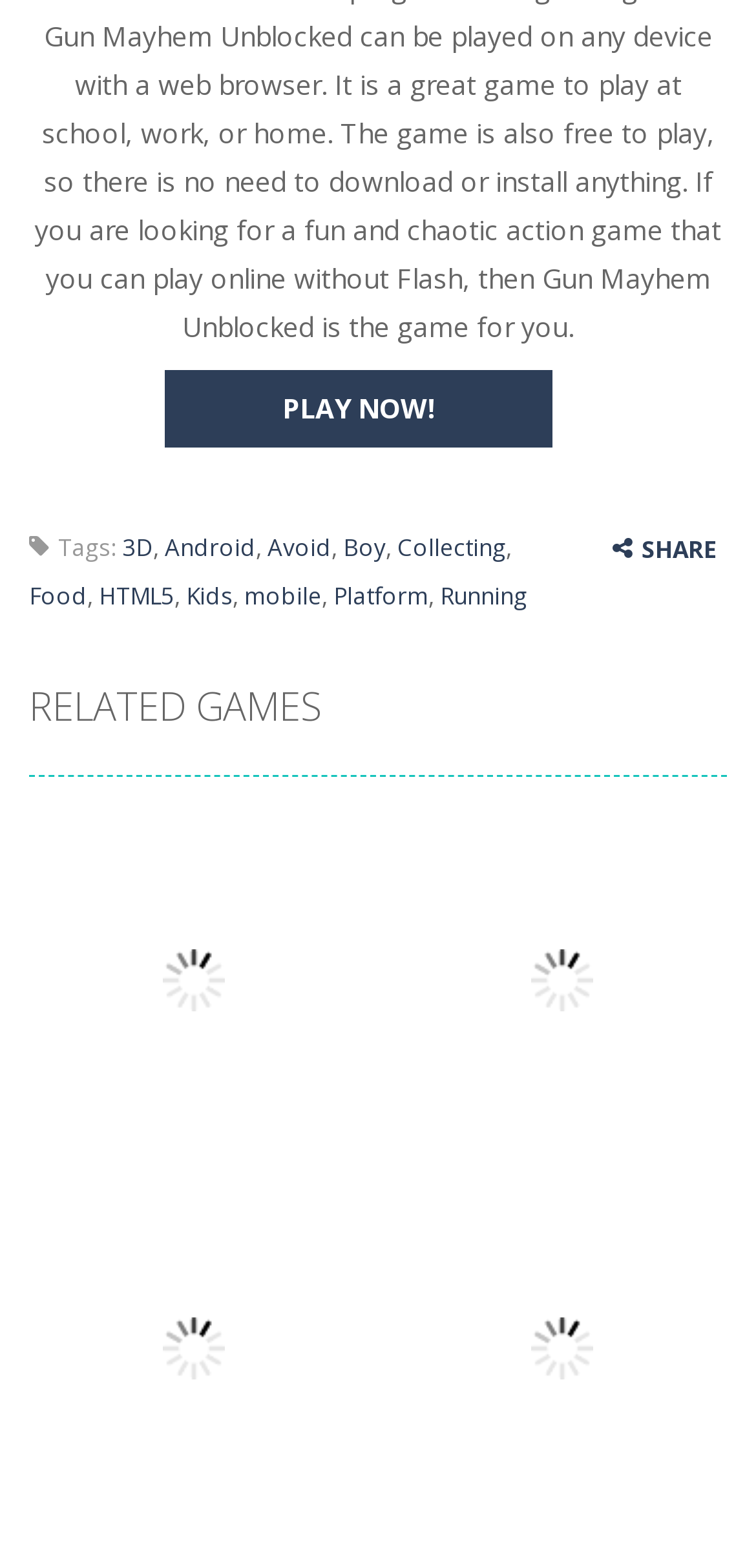Please find the bounding box coordinates of the element that must be clicked to perform the given instruction: "Share the game on Facebook". The coordinates should be four float numbers from 0 to 1, i.e., [left, top, right, bottom].

[0.836, 0.366, 0.938, 0.415]